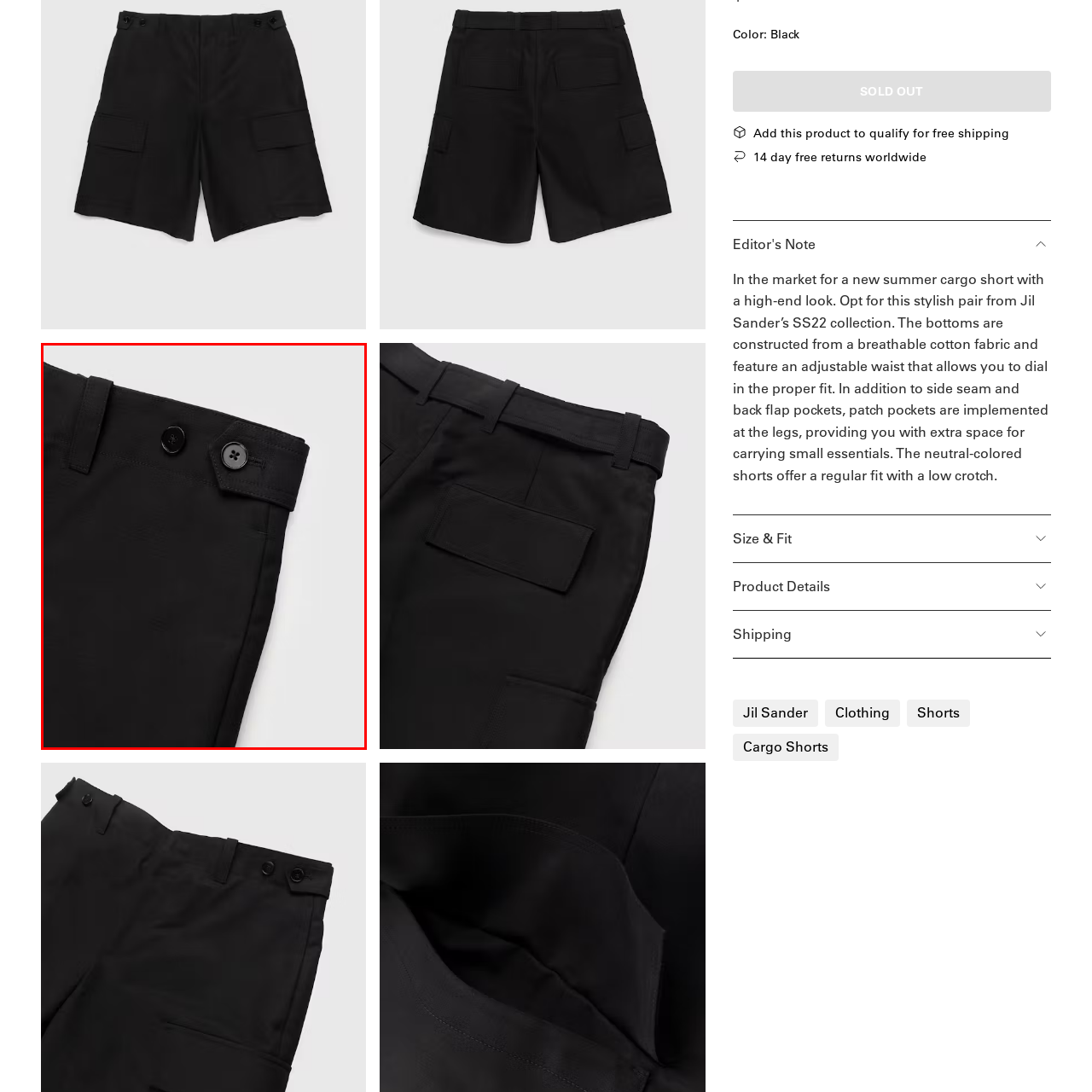Look at the image highlighted by the red boundary and answer the question with a succinct word or phrase:
What is the purpose of the fabric being smooth and breathable?

for warm weather